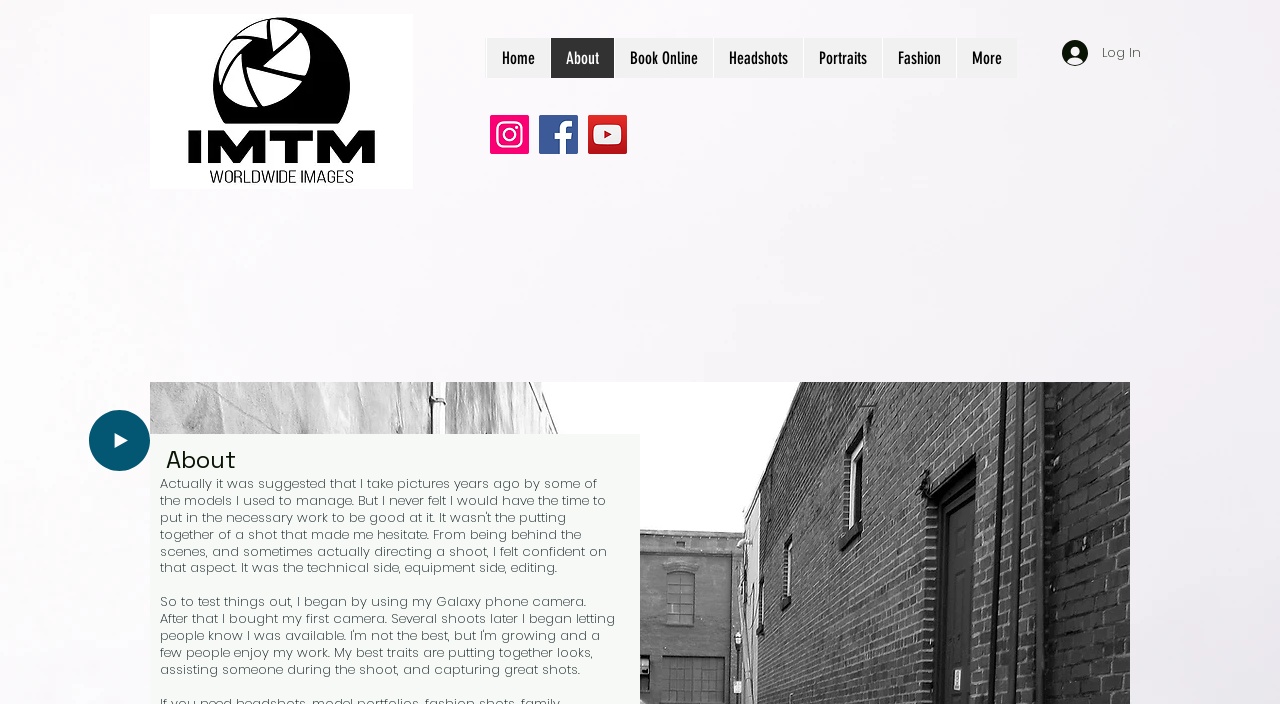Answer the following query with a single word or phrase:
What is the purpose of the button at the top right corner?

Log In